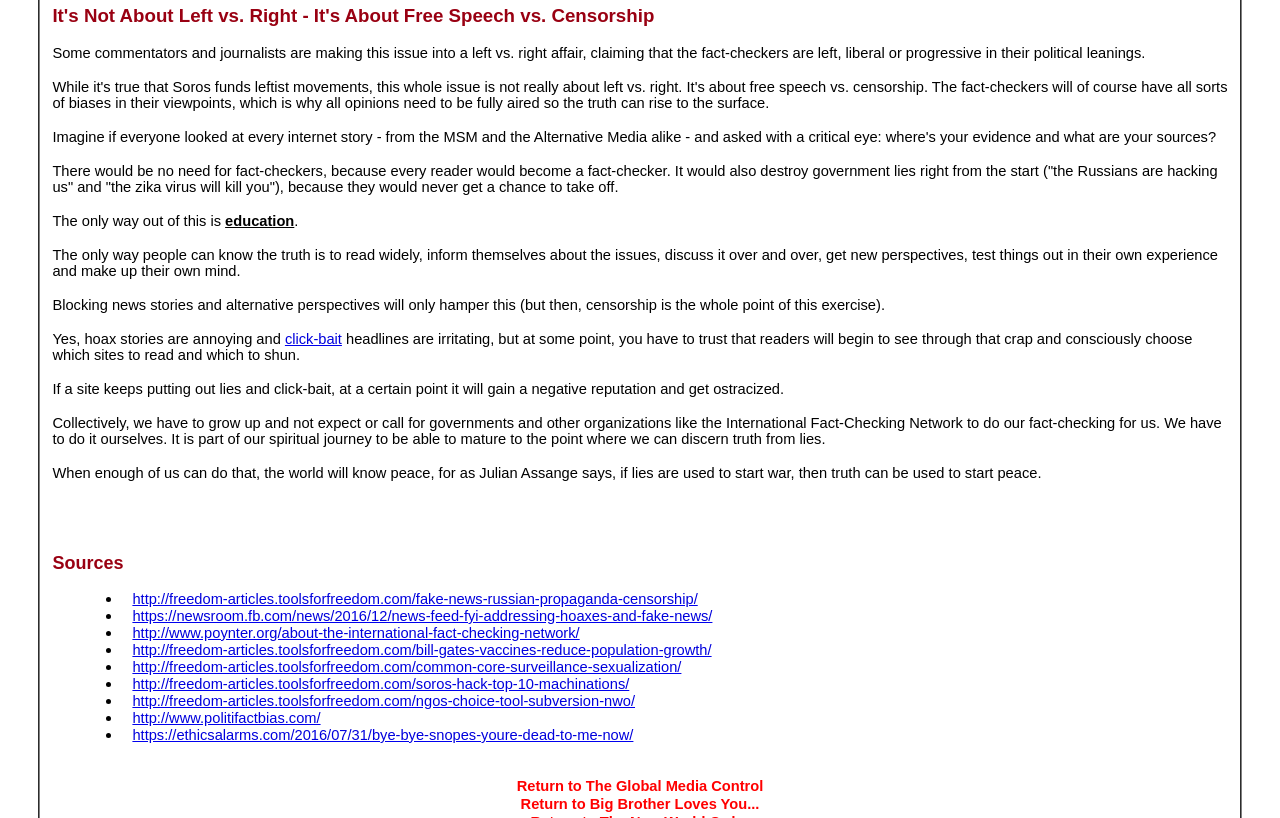Please determine the bounding box coordinates of the section I need to click to accomplish this instruction: "Visit the page 'Big Brother Loves You...'".

[0.407, 0.972, 0.593, 0.992]